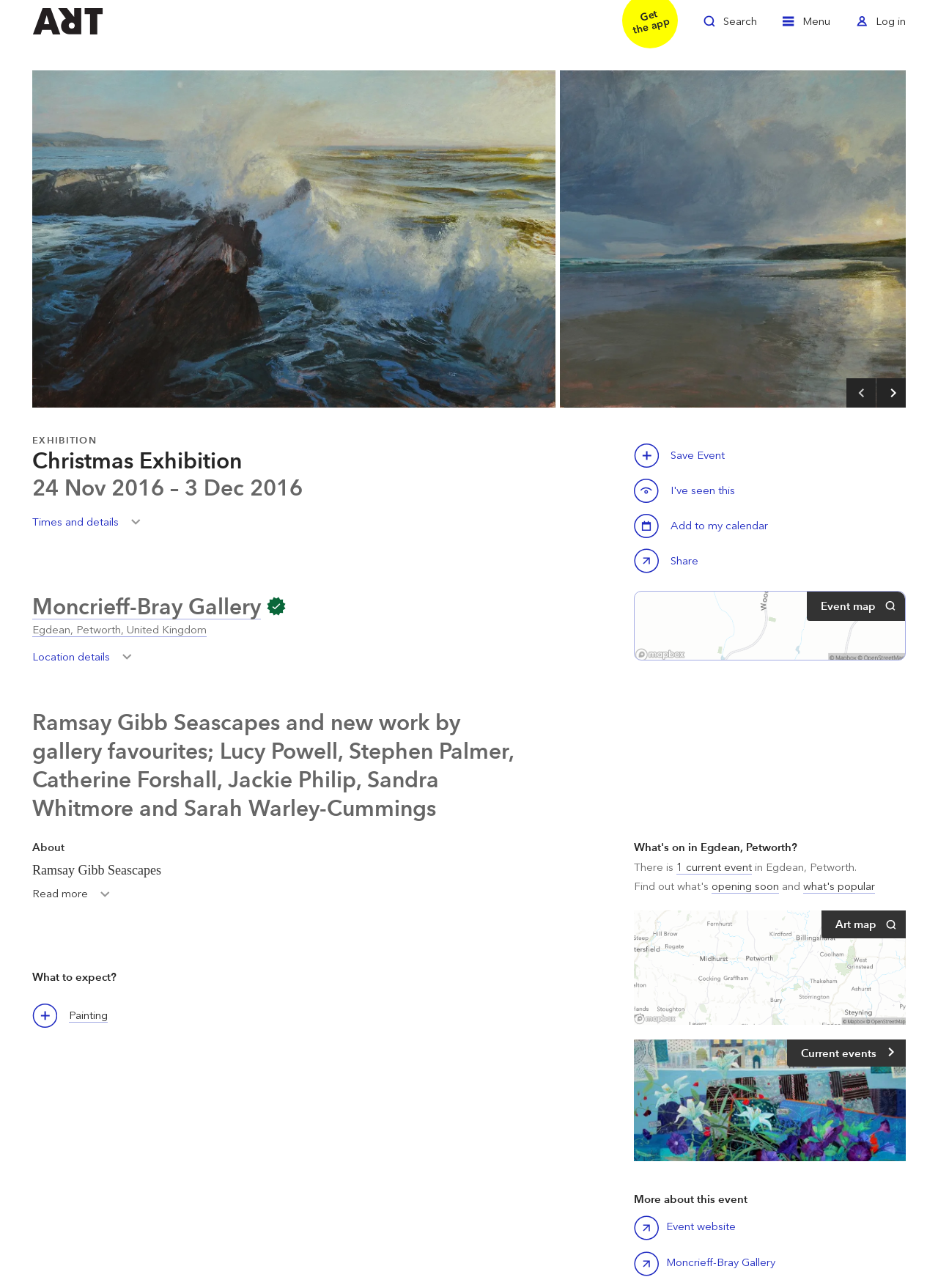Specify the bounding box coordinates of the area to click in order to follow the given instruction: "Read more."

[0.034, 0.687, 0.125, 0.709]